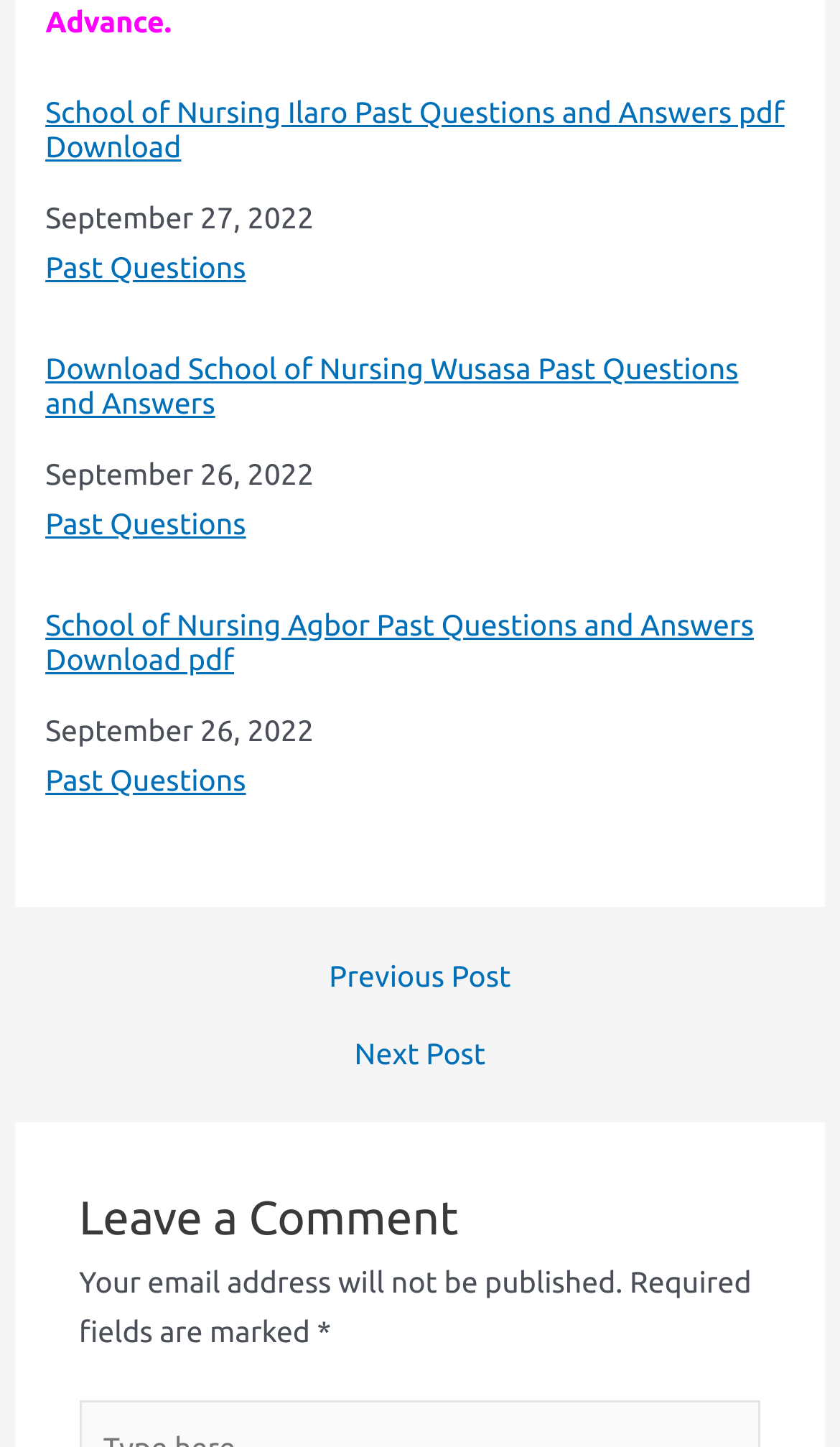What is the common topic among the related posts? Using the information from the screenshot, answer with a single word or phrase.

Past Questions